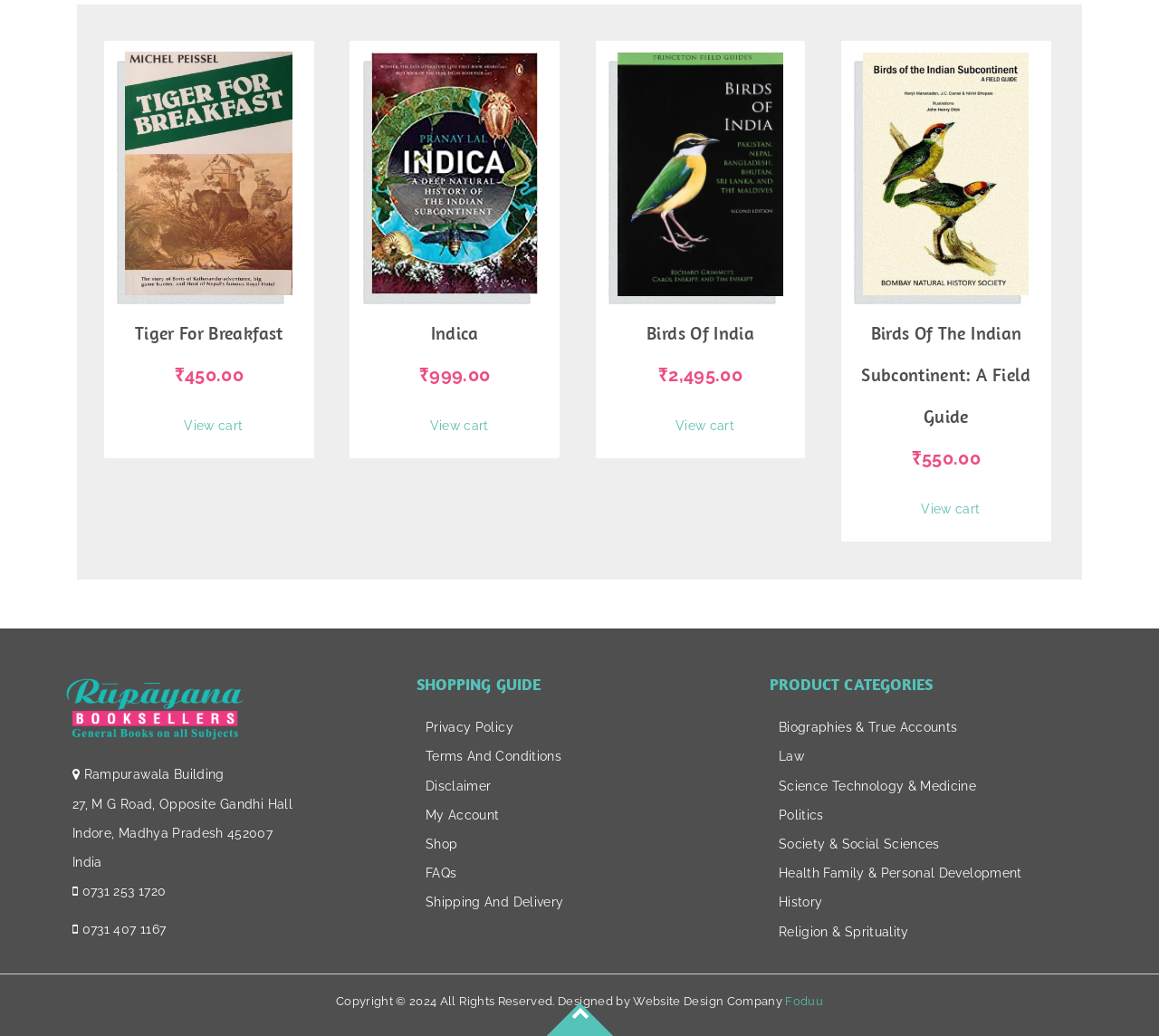Locate the bounding box coordinates of the area to click to fulfill this instruction: "Add Birds Of India to cart". The bounding box should be presented as four float numbers between 0 and 1, in the order [left, top, right, bottom].

[0.575, 0.391, 0.634, 0.425]